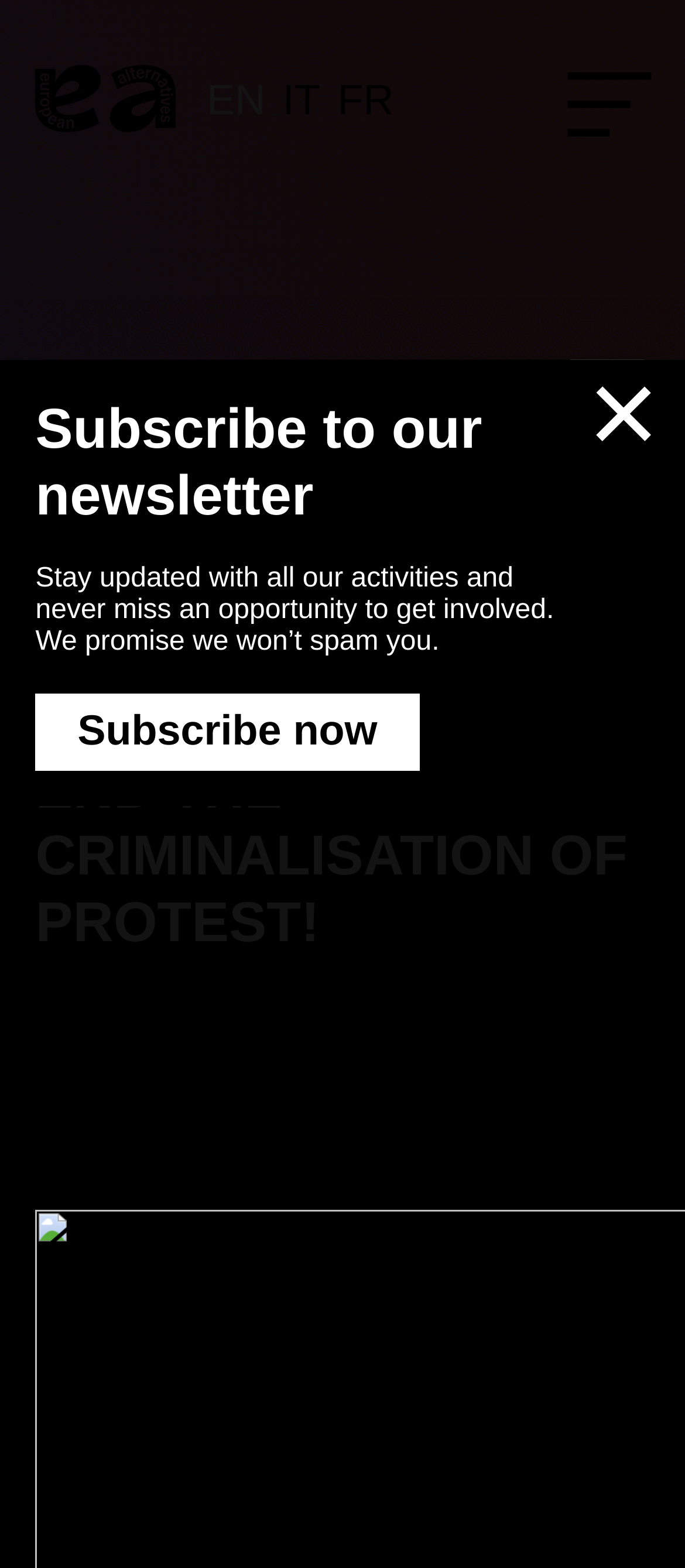Pinpoint the bounding box coordinates for the area that should be clicked to perform the following instruction: "Subscribe to the newsletter".

[0.052, 0.442, 0.612, 0.492]